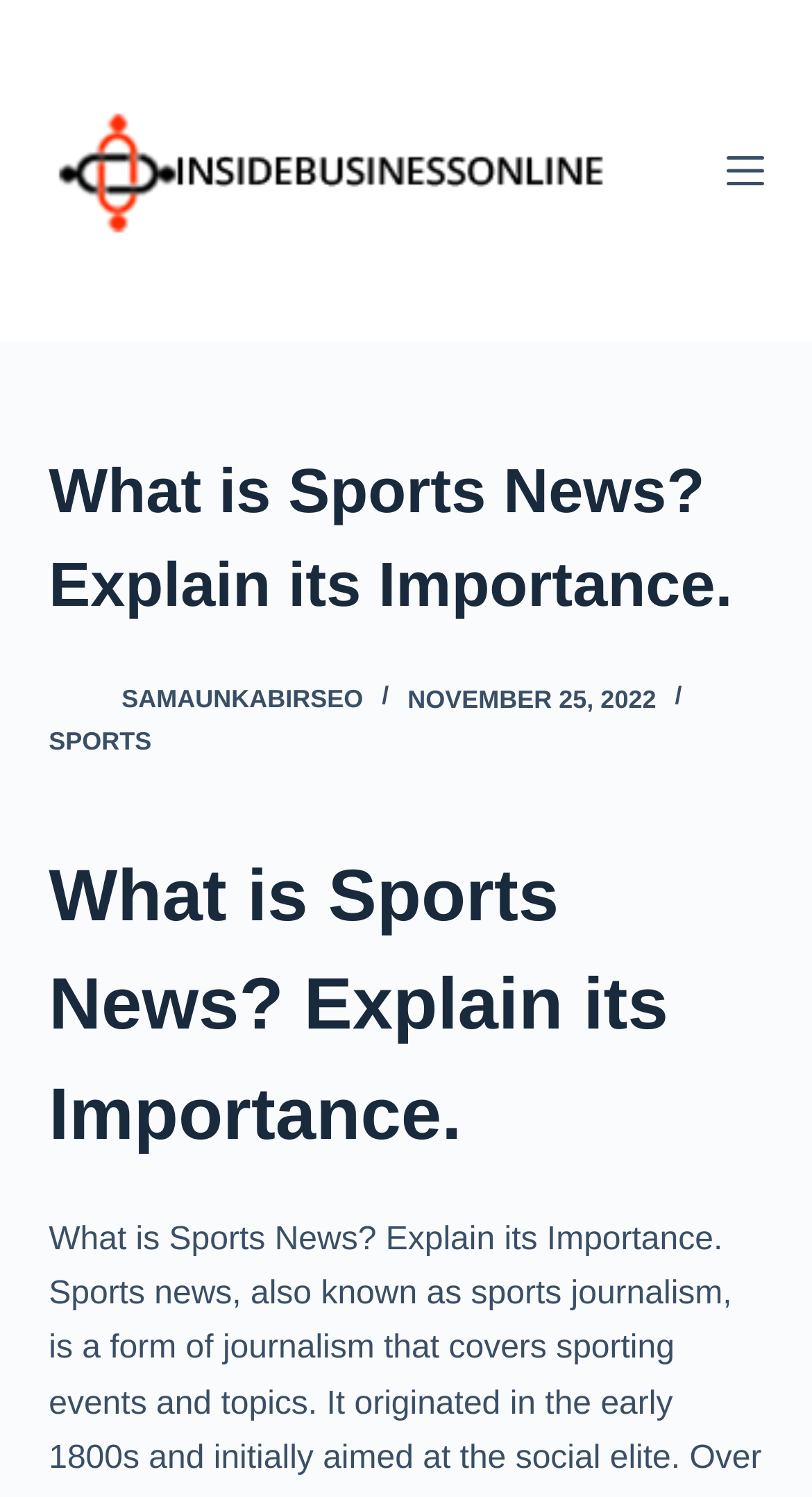Elaborate on the information and visuals displayed on the webpage.

The webpage is about sports news, with a main title "What is Sports News? Explain its Importance." at the top. On the top-left corner, there is a logo of "Insidebusinessonline" with a link to it. Below the logo, there is a header section that spans the entire width of the page, containing the main title again, a link to "samaunkabirseo" with an associated image, a link to "SAMAUNKABIRSEO", and a timestamp "NOVEMBER 25, 2022". 

On the top-right corner, there is a button to "Open off canvas". Below the header section, there is a repetition of the main title again. The webpage has a total of 5 links, 2 images, 3 headings, 1 button, and 1 timestamp. The layout is organized, with elements positioned in a logical and easy-to-follow manner.